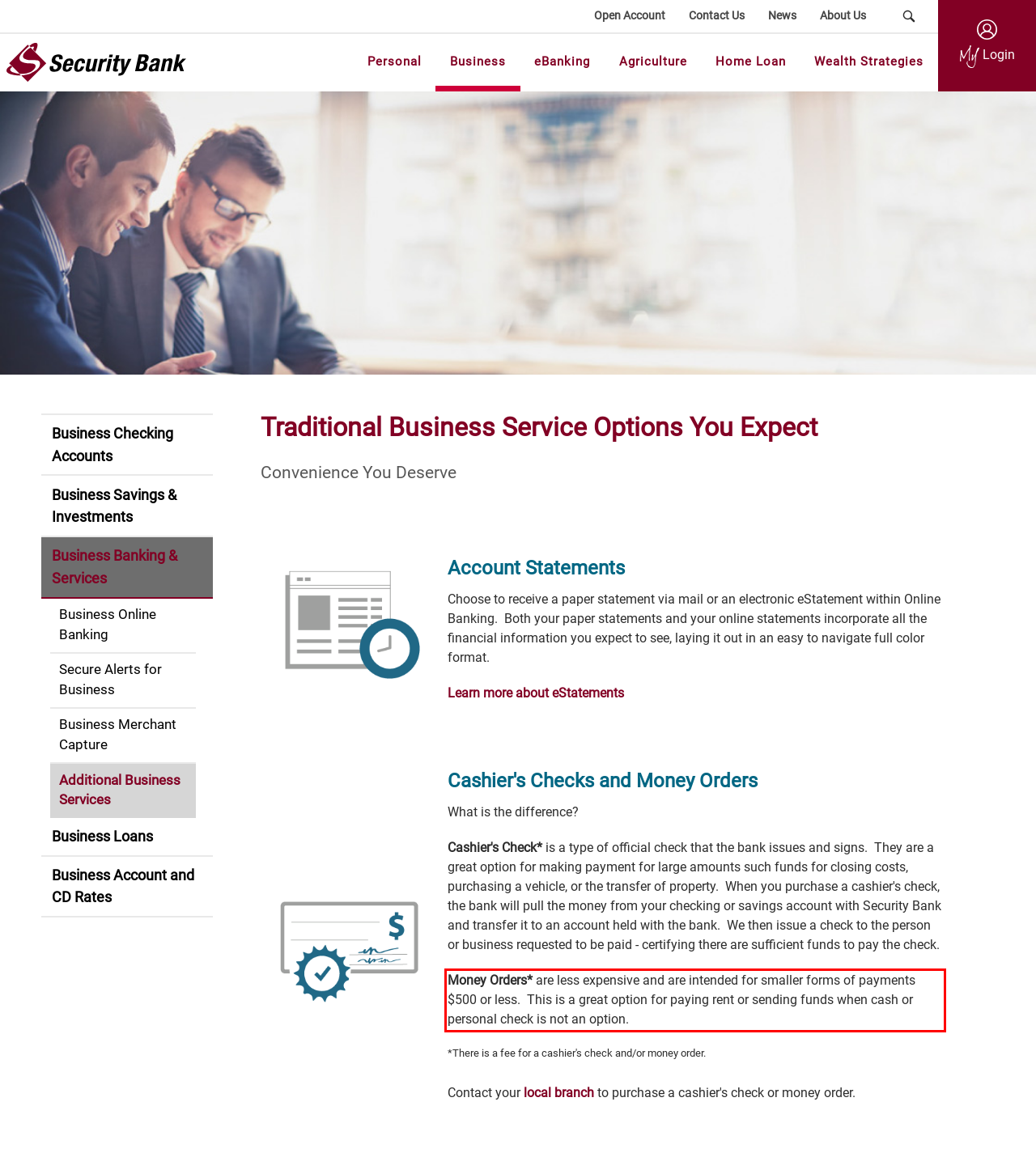You are provided with a screenshot of a webpage that includes a red bounding box. Extract and generate the text content found within the red bounding box.

Money Orders* are less expensive and are intended for smaller forms of payments $500 or less. This is a great option for paying rent or sending funds when cash or personal check is not an option.